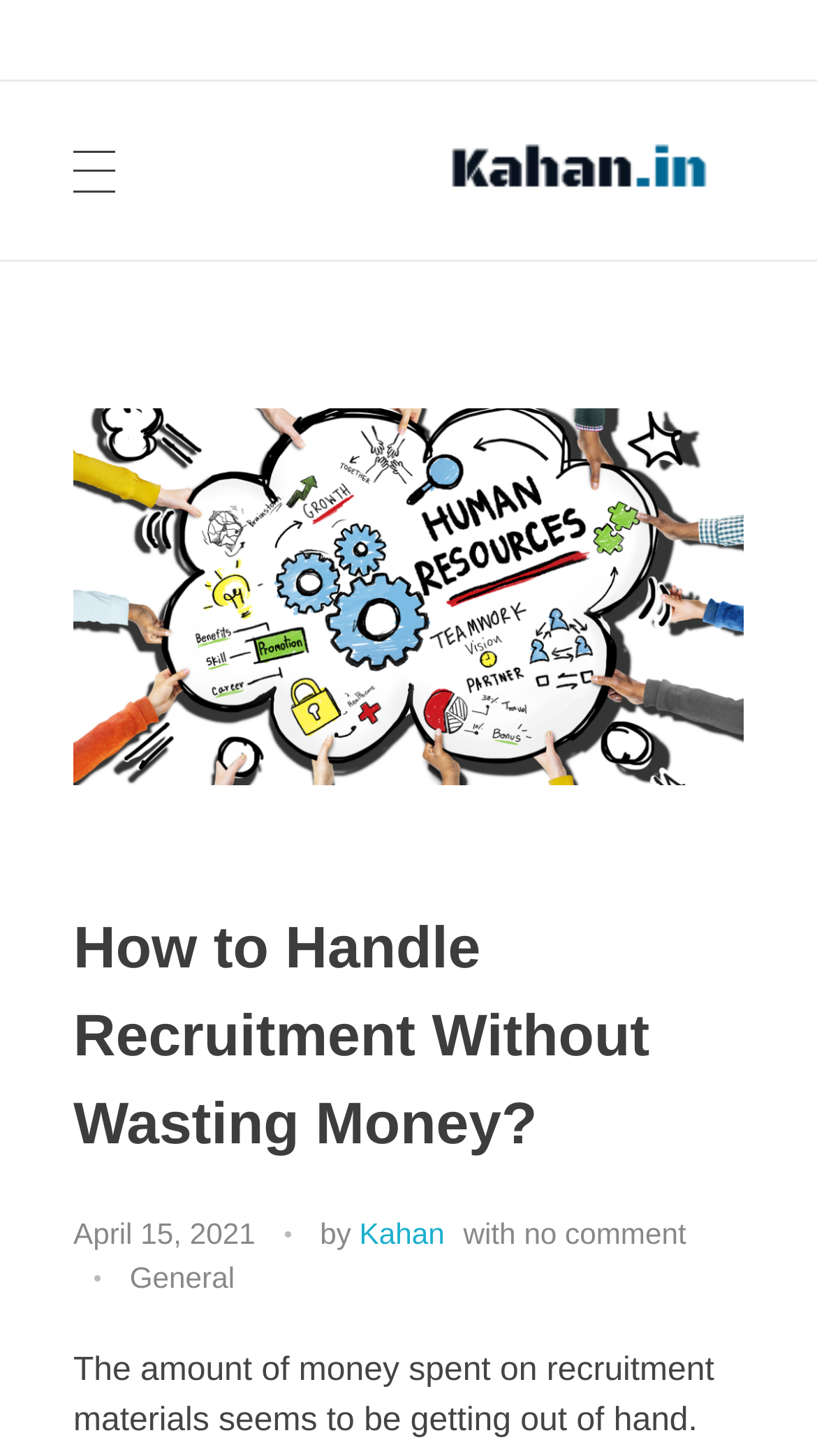Can you specify the bounding box coordinates of the area that needs to be clicked to fulfill the following instruction: "contact us"?

[0.09, 0.79, 0.91, 0.912]